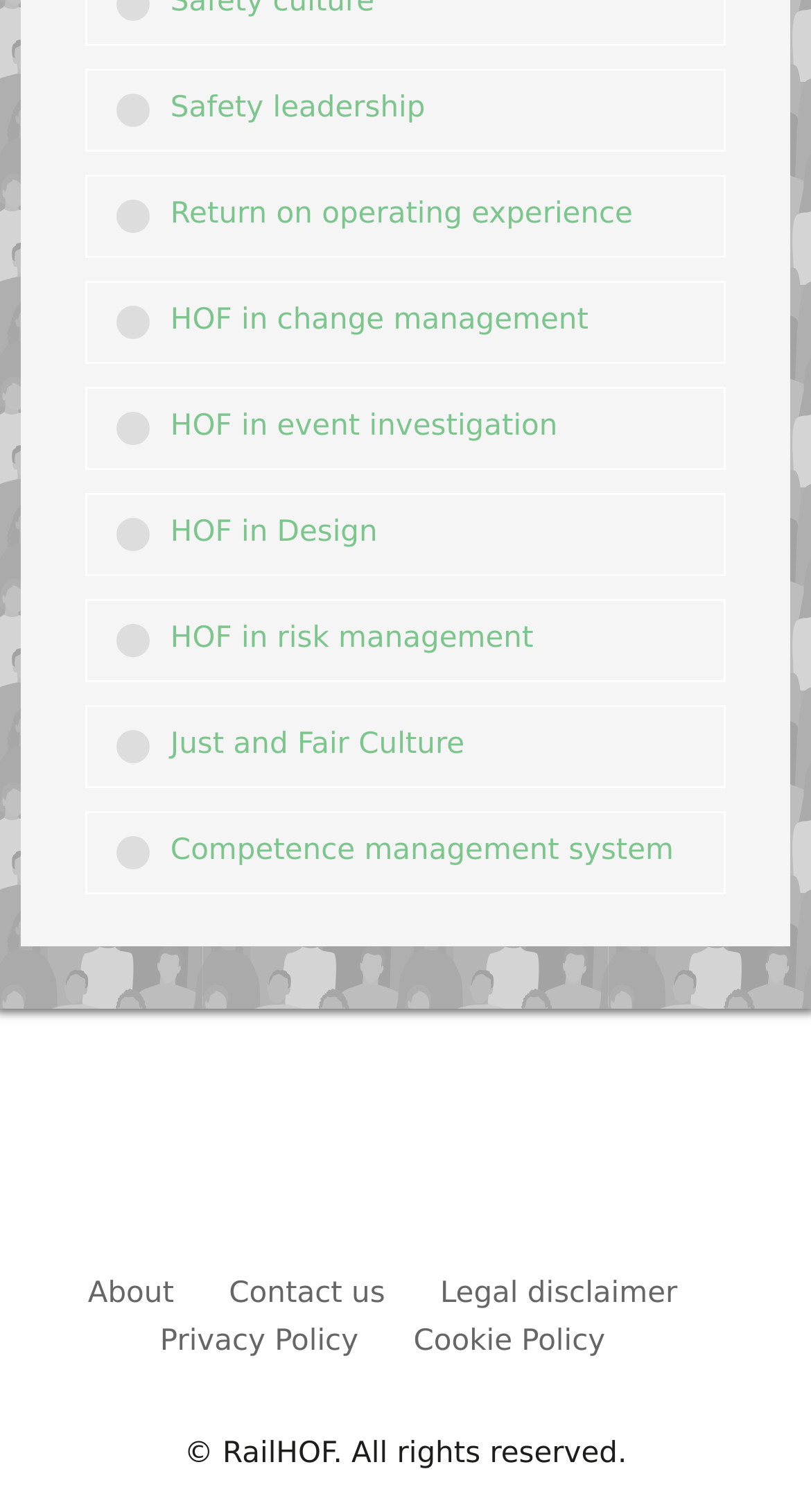What is the theme of the webpage?
Based on the image, respond with a single word or phrase.

RailHOF